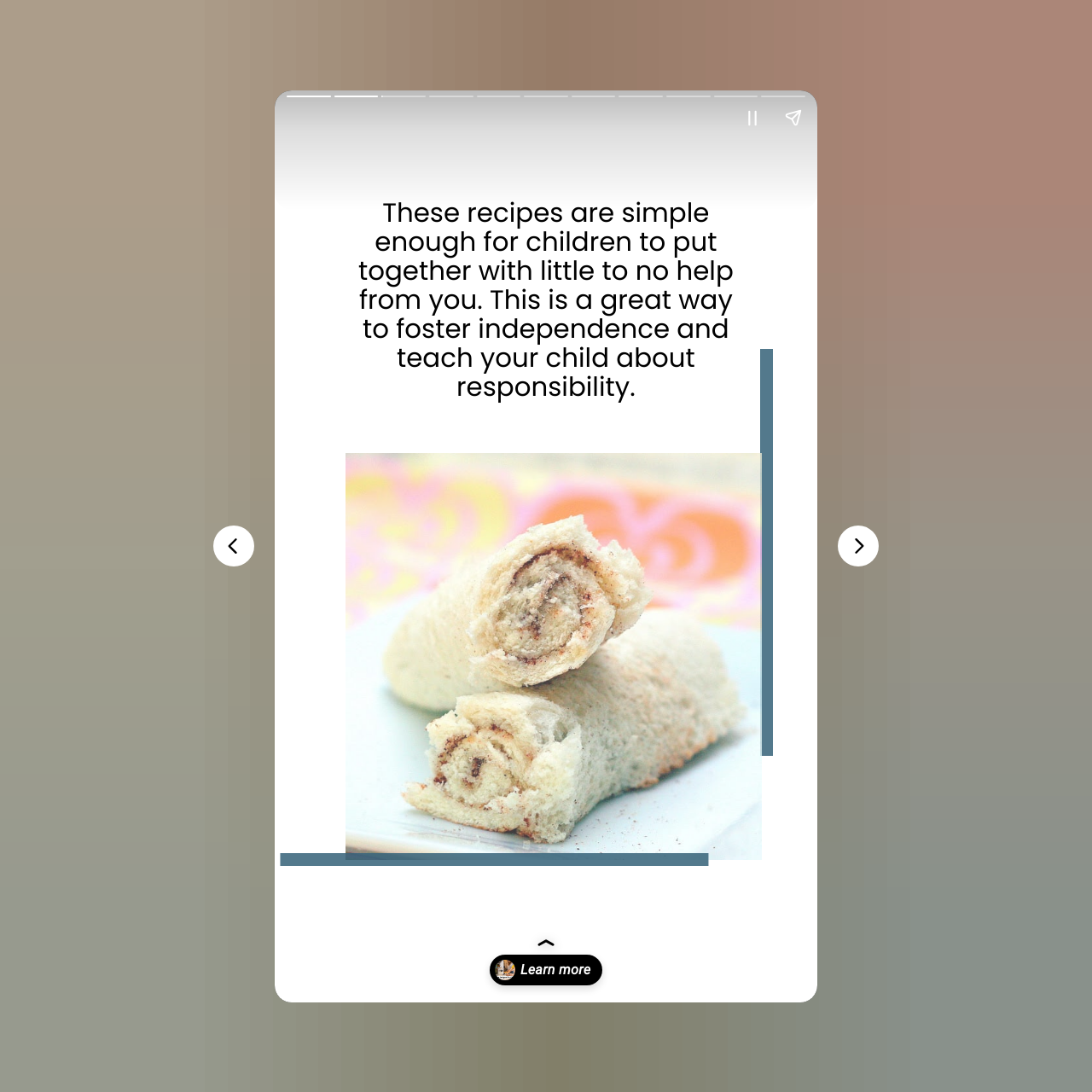Extract the bounding box coordinates for the UI element described by the text: "aria-label="Next page"". The coordinates should be in the form of [left, top, right, bottom] with values between 0 and 1.

[0.767, 0.481, 0.805, 0.519]